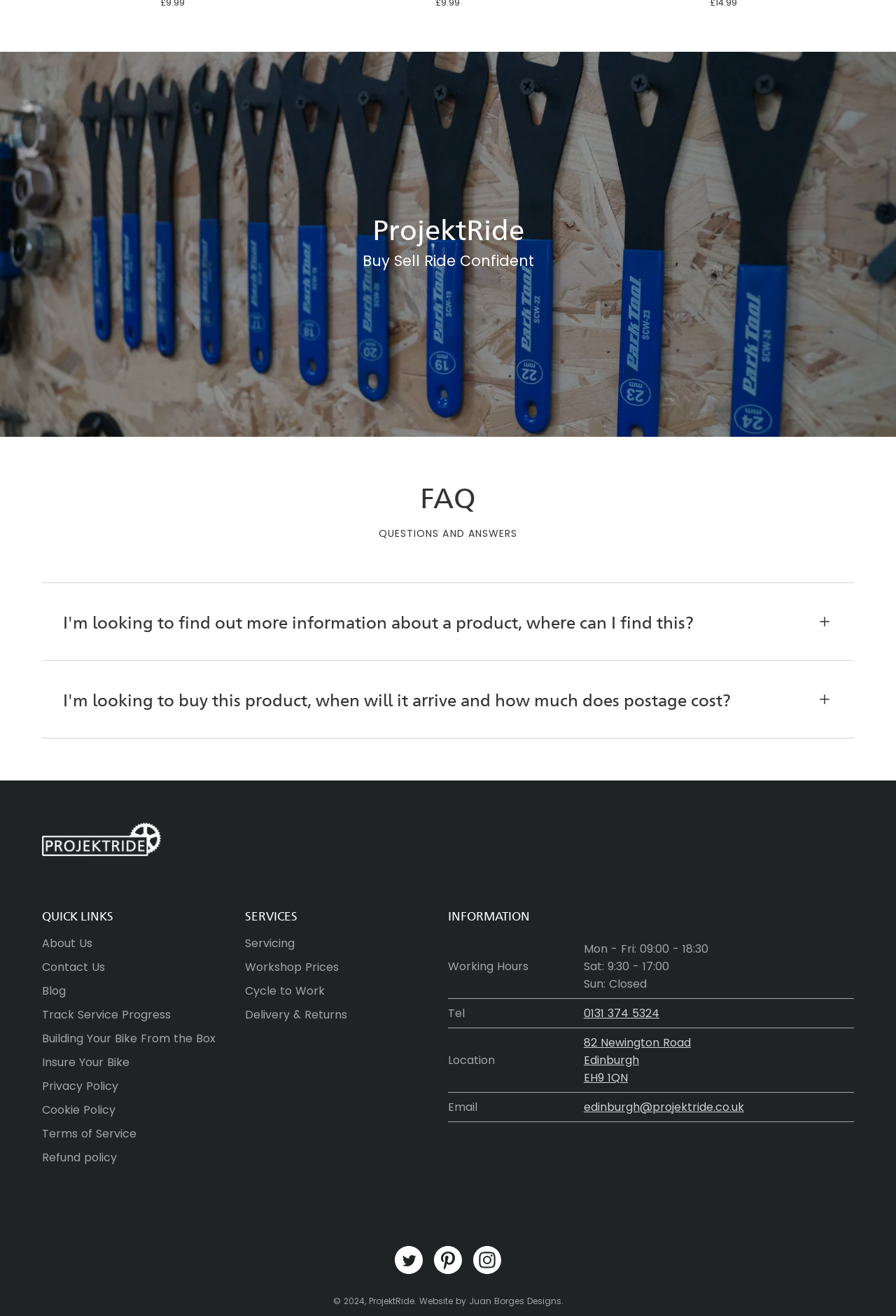How many social media links are at the bottom of the webpage?
Using the information from the image, give a concise answer in one word or a short phrase.

3